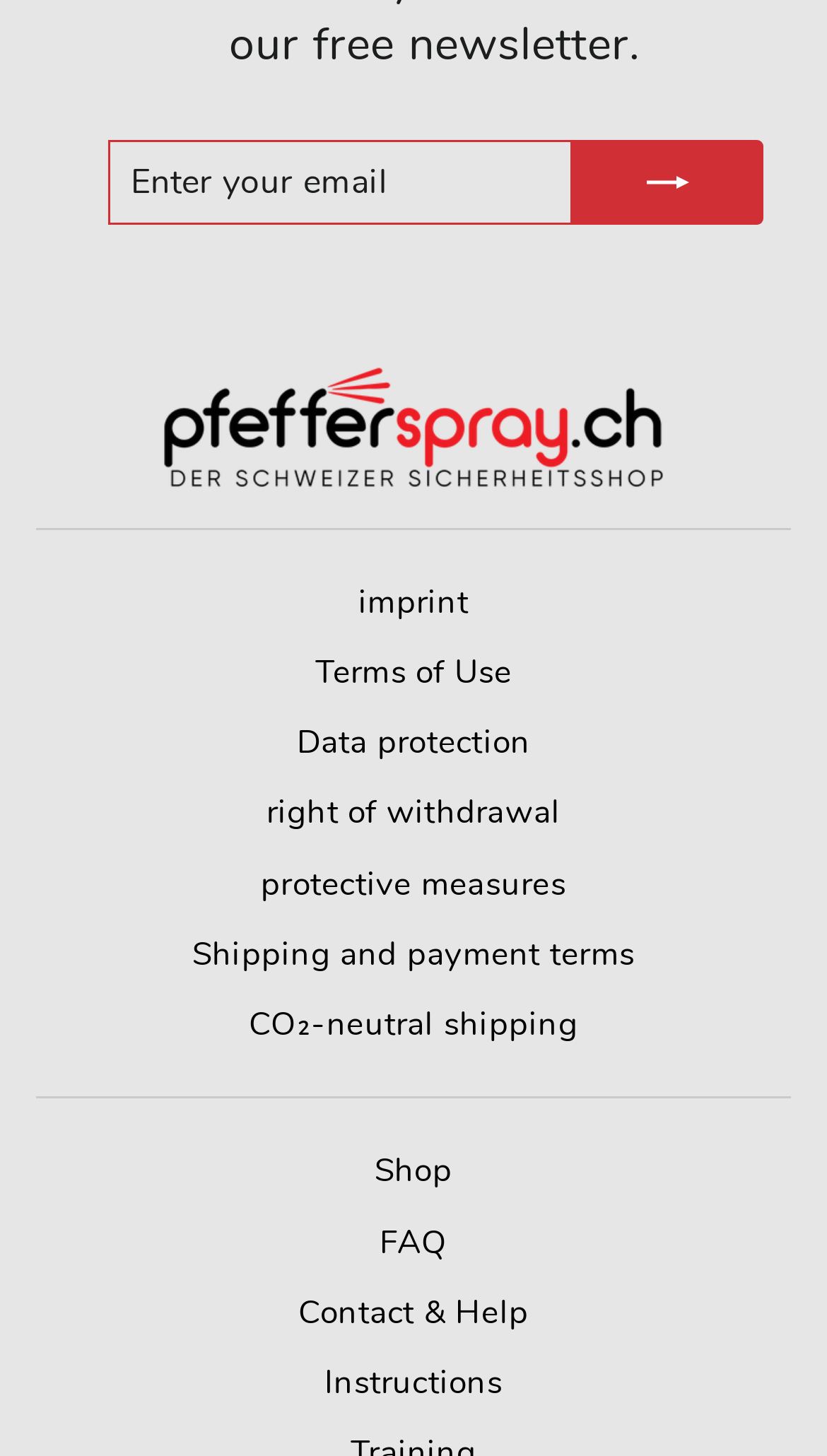Locate the bounding box coordinates of the element's region that should be clicked to carry out the following instruction: "download Mix Stitch Font". The coordinates need to be four float numbers between 0 and 1, i.e., [left, top, right, bottom].

None